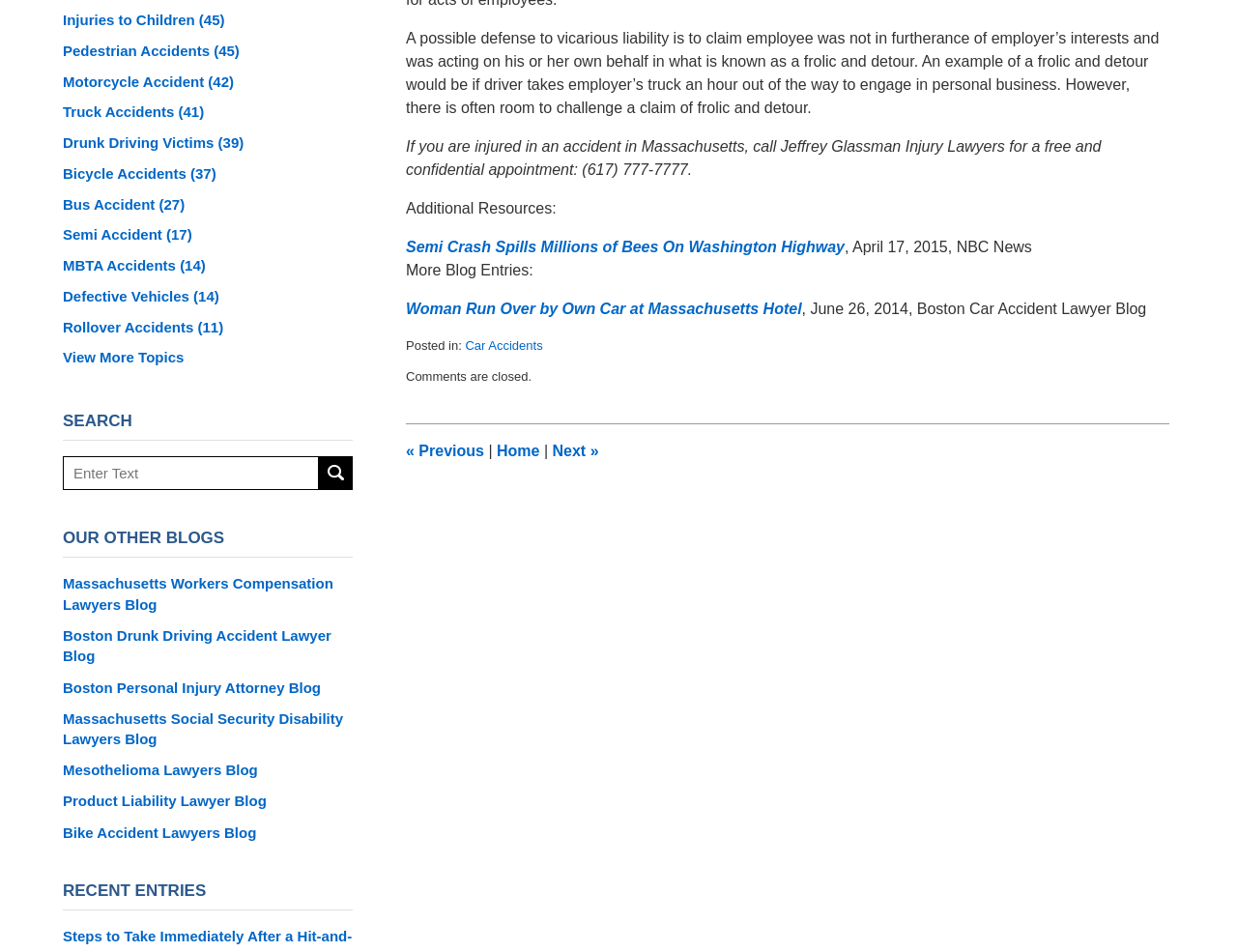Locate the UI element described by Drunk Driving Victims (39) and provide its bounding box coordinates. Use the format (top-left x, top-left y, bottom-right x, bottom-right y) with all values as floating point numbers between 0 and 1.

[0.051, 0.139, 0.285, 0.161]